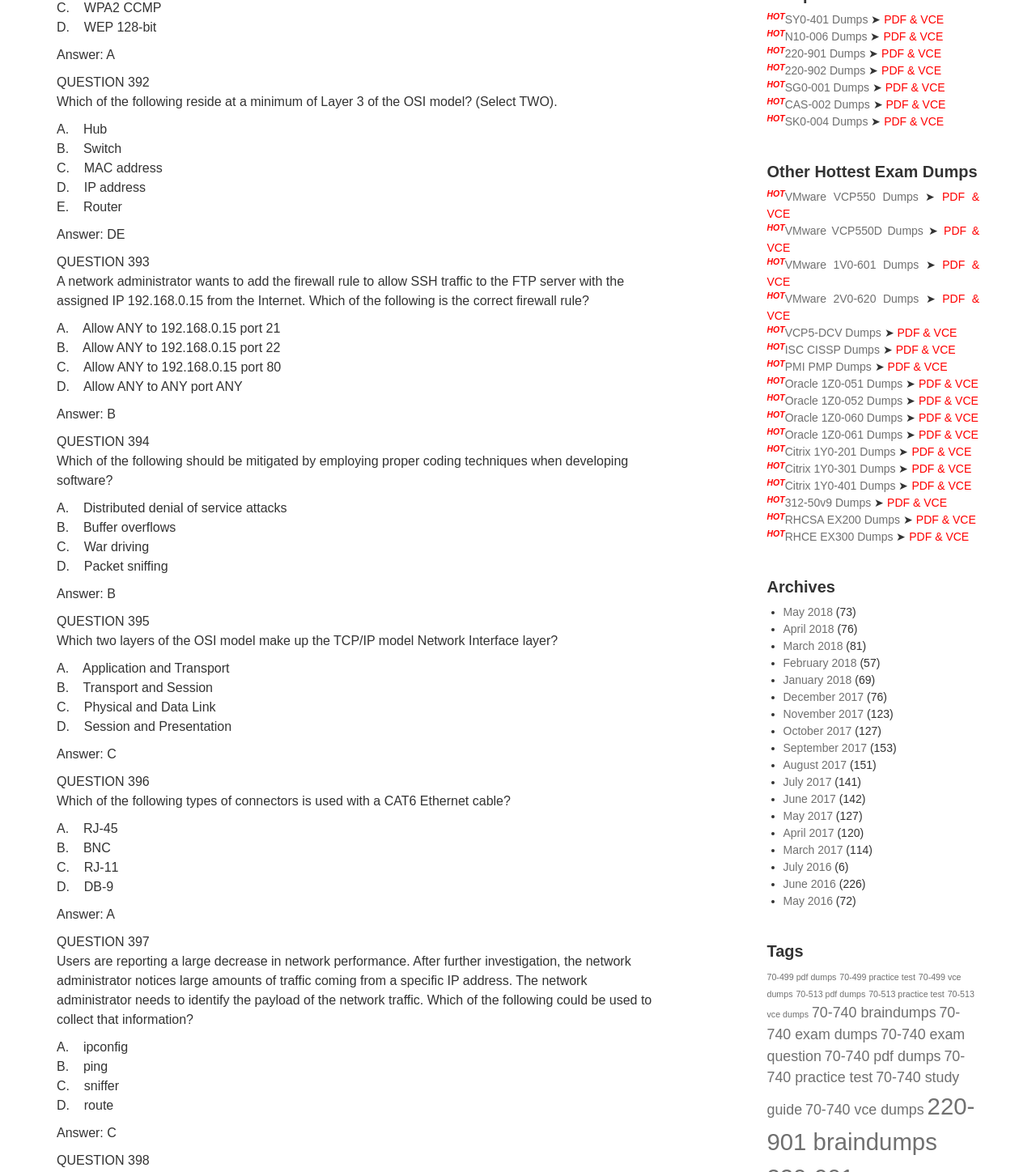Show me the bounding box coordinates of the clickable region to achieve the task as per the instruction: "Click on 220-902 Dumps link".

[0.758, 0.055, 0.835, 0.066]